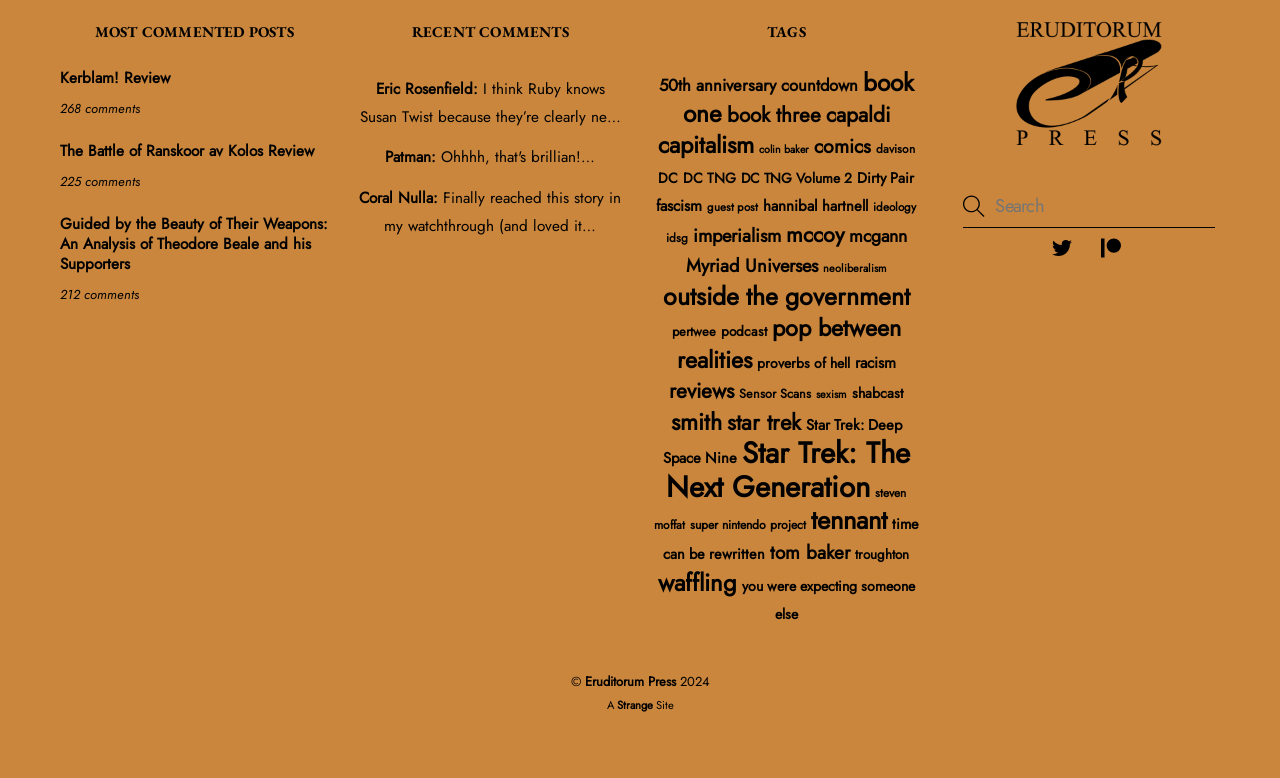Specify the bounding box coordinates of the element's region that should be clicked to achieve the following instruction: "Search for something". The bounding box coordinates consist of four float numbers between 0 and 1, in the format [left, top, right, bottom].

[0.753, 0.236, 0.949, 0.293]